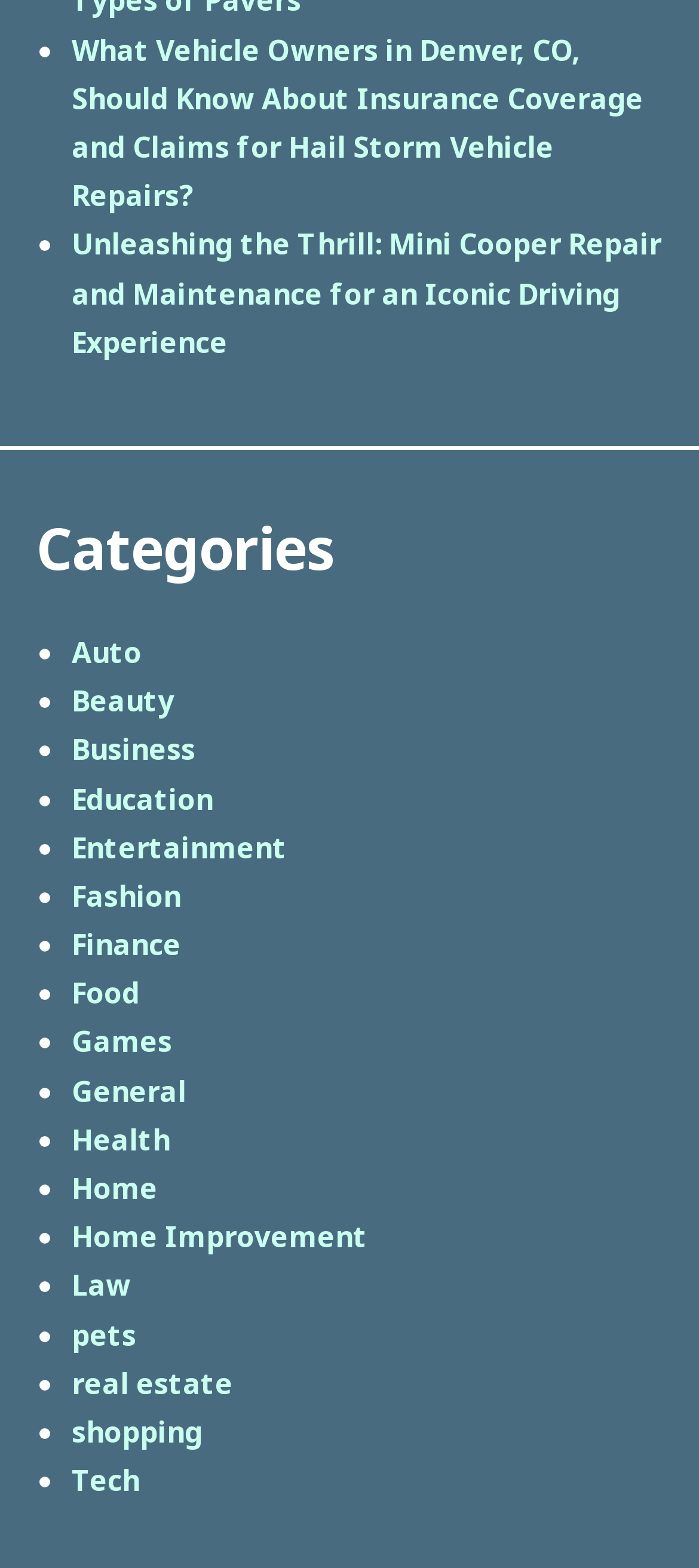Find the bounding box coordinates for the HTML element specified by: "General".

[0.103, 0.683, 0.267, 0.708]